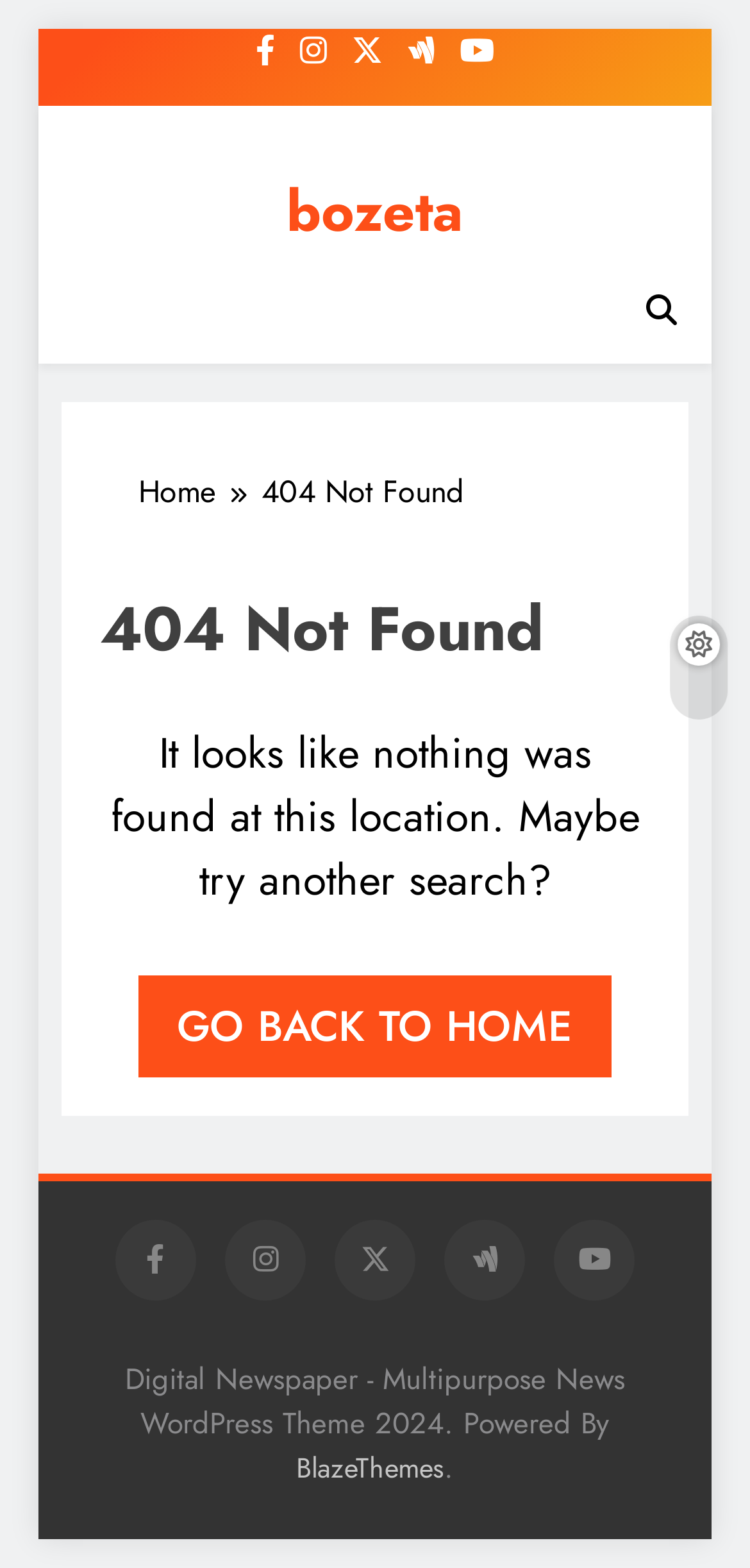Use a single word or phrase to answer this question: 
What is the theme of the website?

Multipurpose News